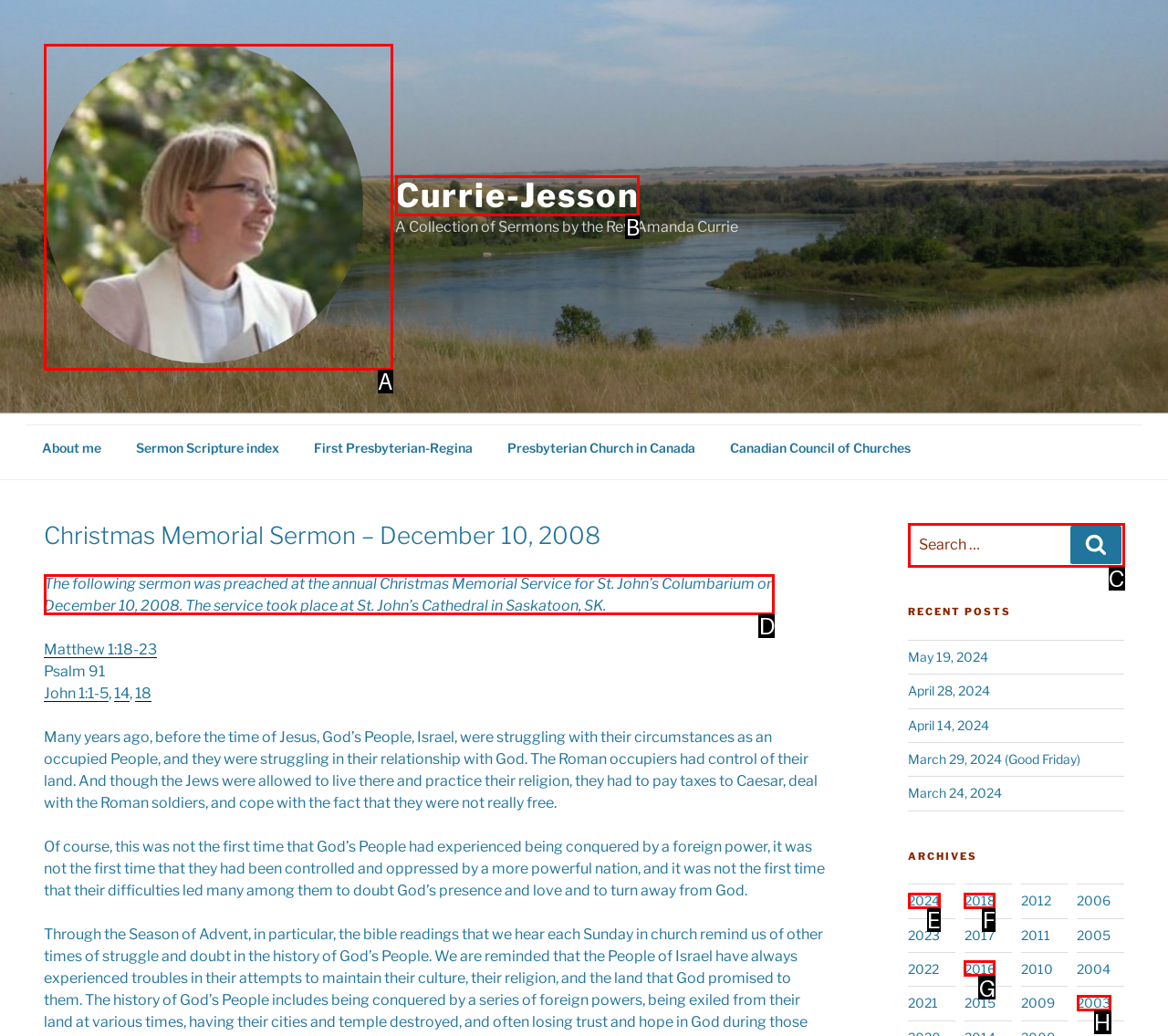Determine the HTML element to click for the instruction: Read the Christmas Memorial Sermon.
Answer with the letter corresponding to the correct choice from the provided options.

D